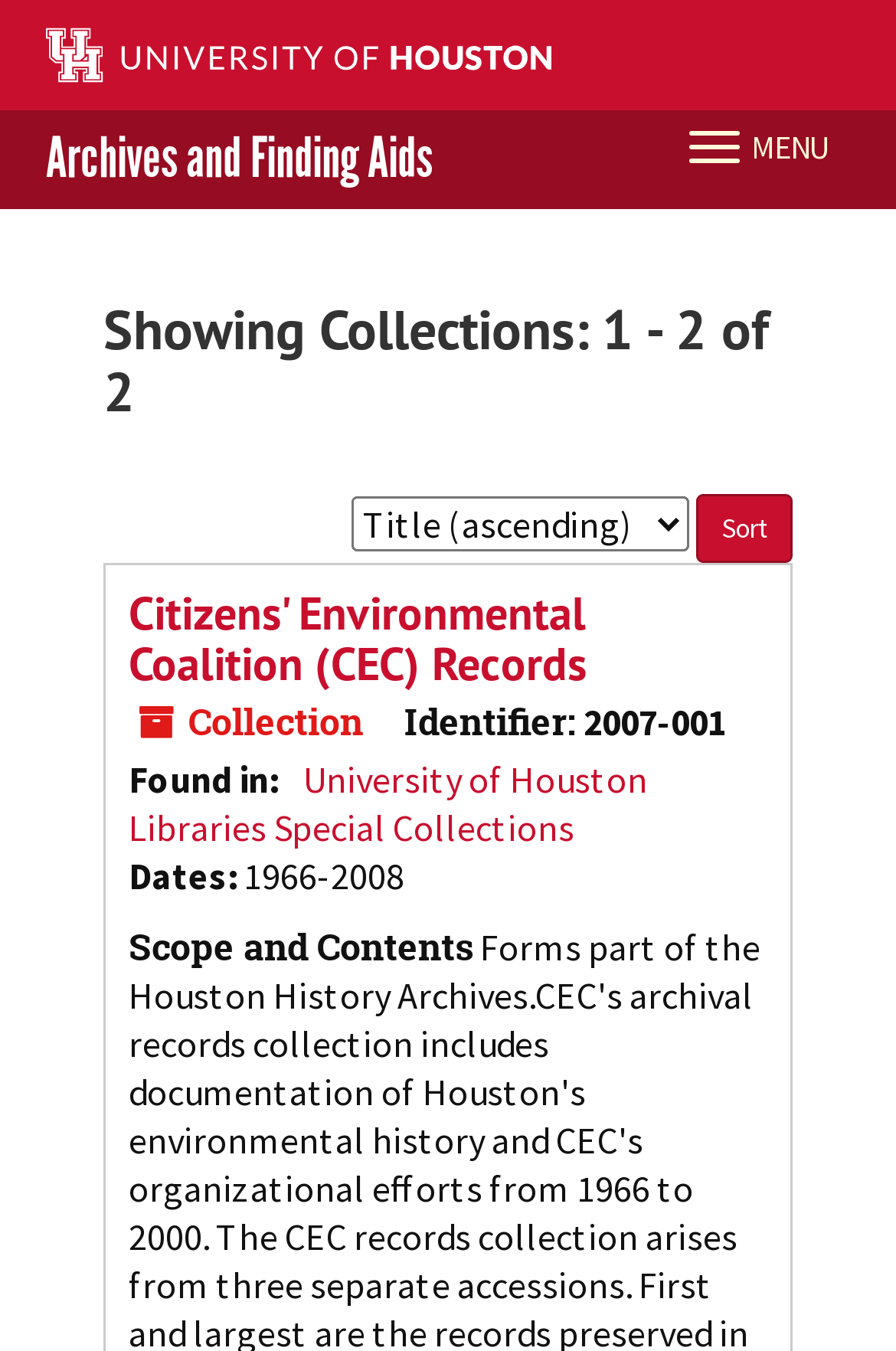Determine the bounding box coordinates of the region to click in order to accomplish the following instruction: "View Citizens' Environmental Coalition (CEC) Records". Provide the coordinates as four float numbers between 0 and 1, specifically [left, top, right, bottom].

[0.144, 0.432, 0.654, 0.514]